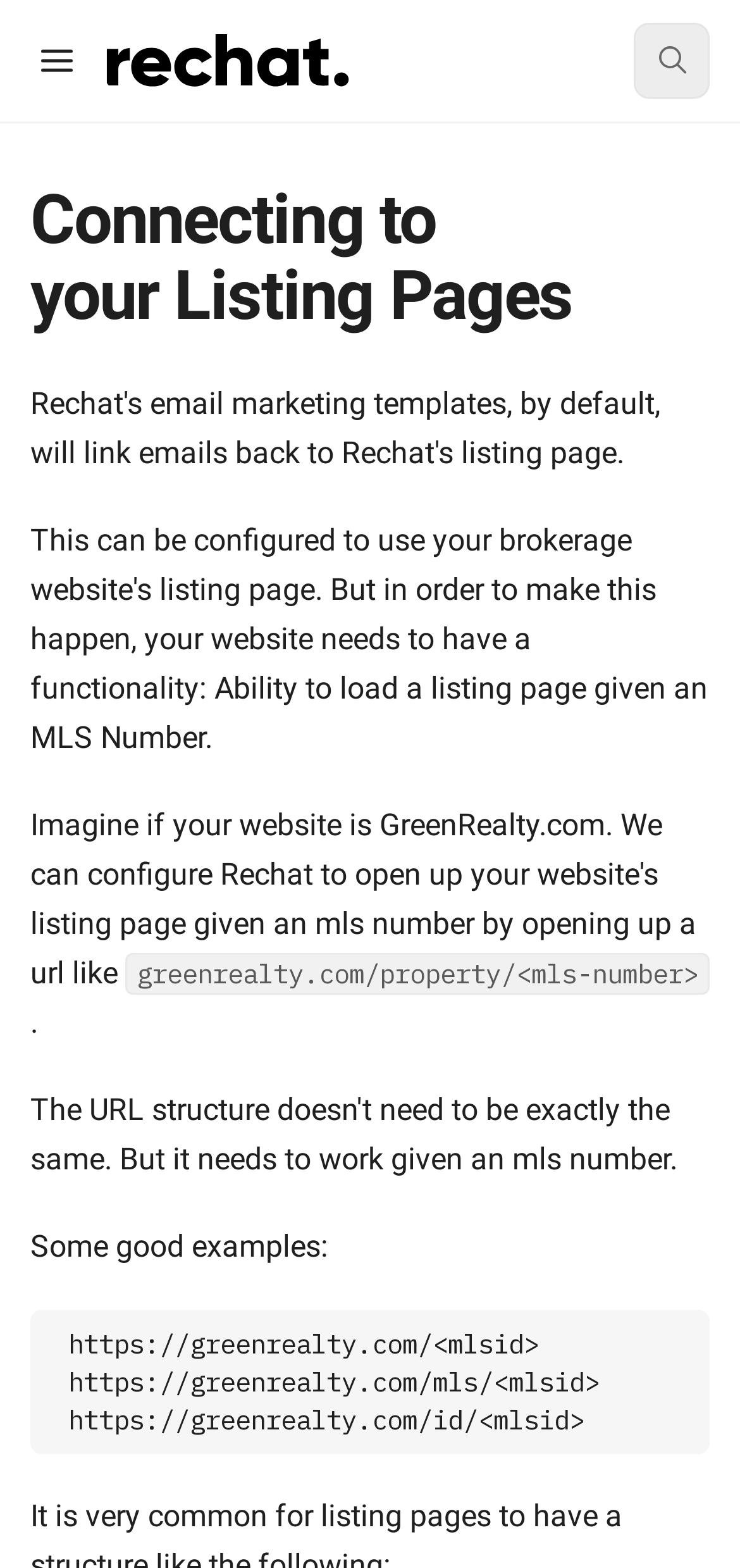Find and extract the text of the primary heading on the webpage.

Connecting to your Listing Pages